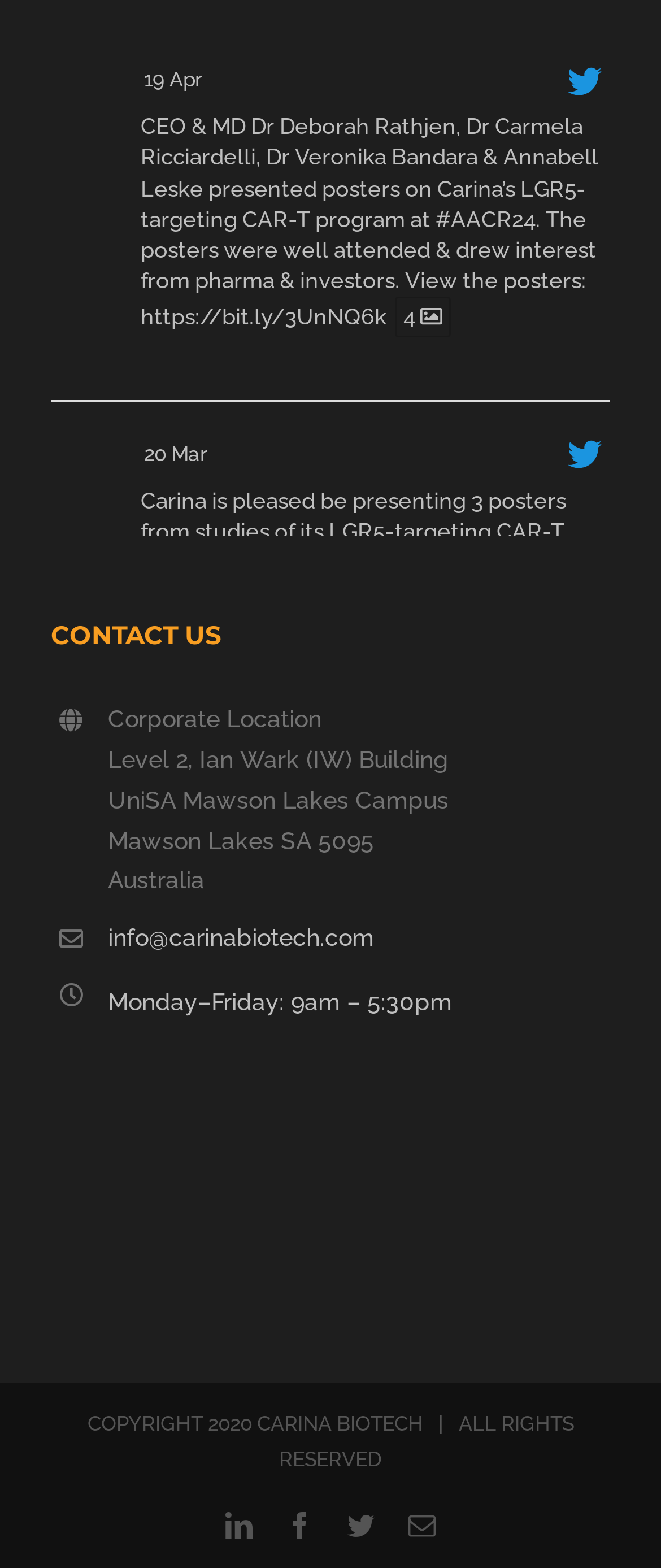Use one word or a short phrase to answer the question provided: 
What is the date of the event where CEO & Managing Director Dr Deborah Rathjen presents Carina’s first-in-class CAR-T treatment?

4 Mar